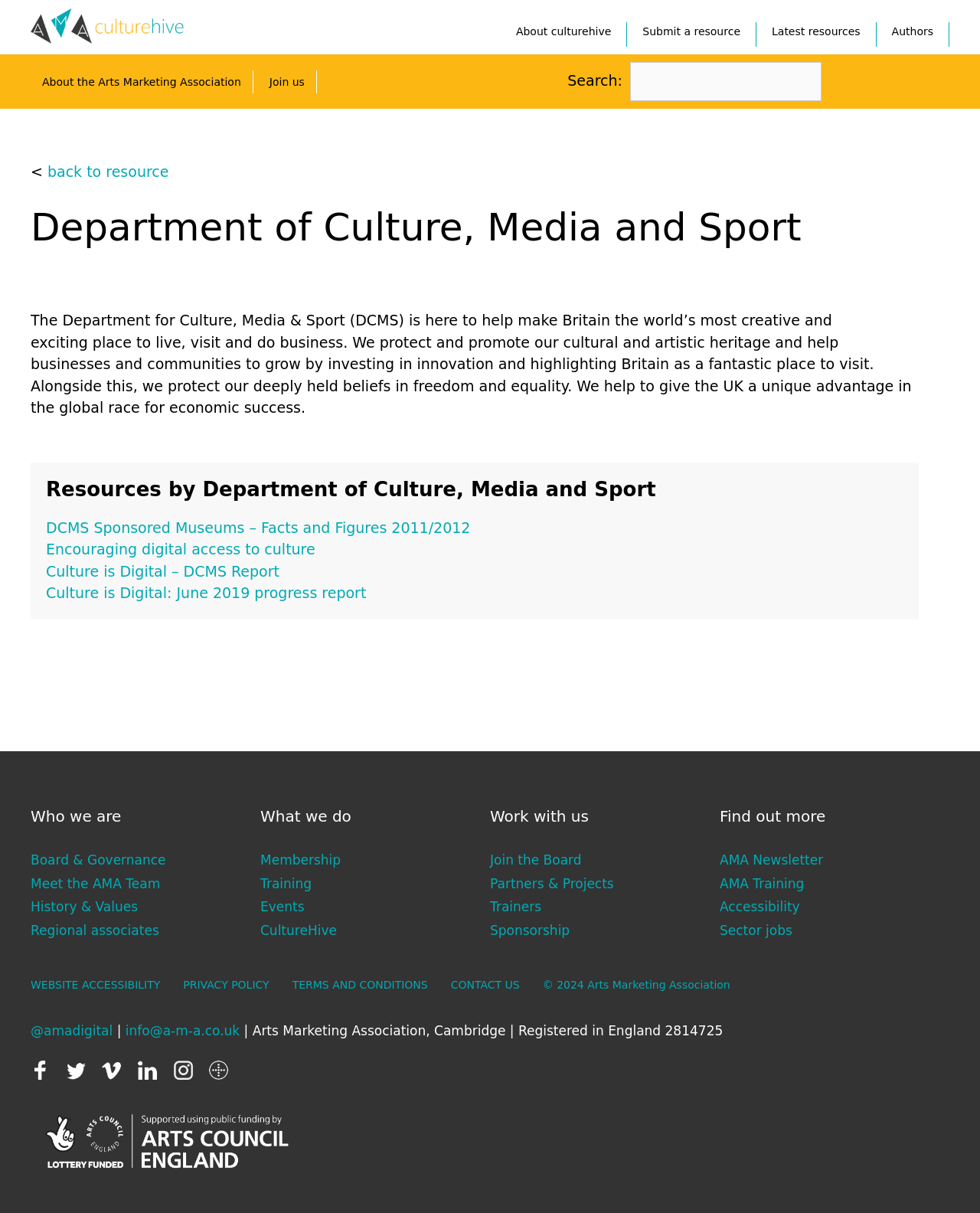What is the main title displayed on this webpage?

Department of Culture, Media and Sport